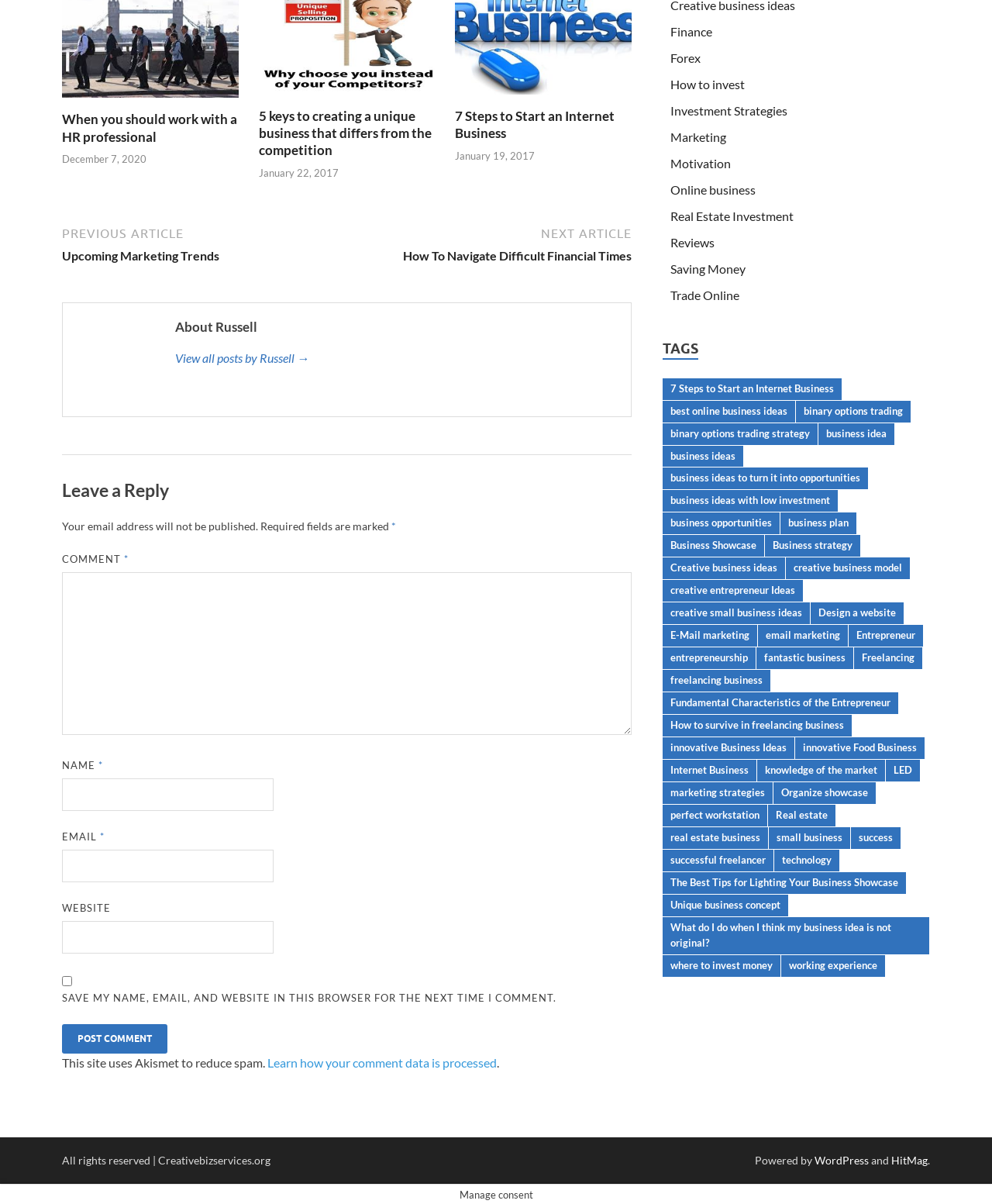Extract the bounding box coordinates of the UI element described: "where to invest money". Provide the coordinates in the format [left, top, right, bottom] with values ranging from 0 to 1.

[0.668, 0.793, 0.787, 0.811]